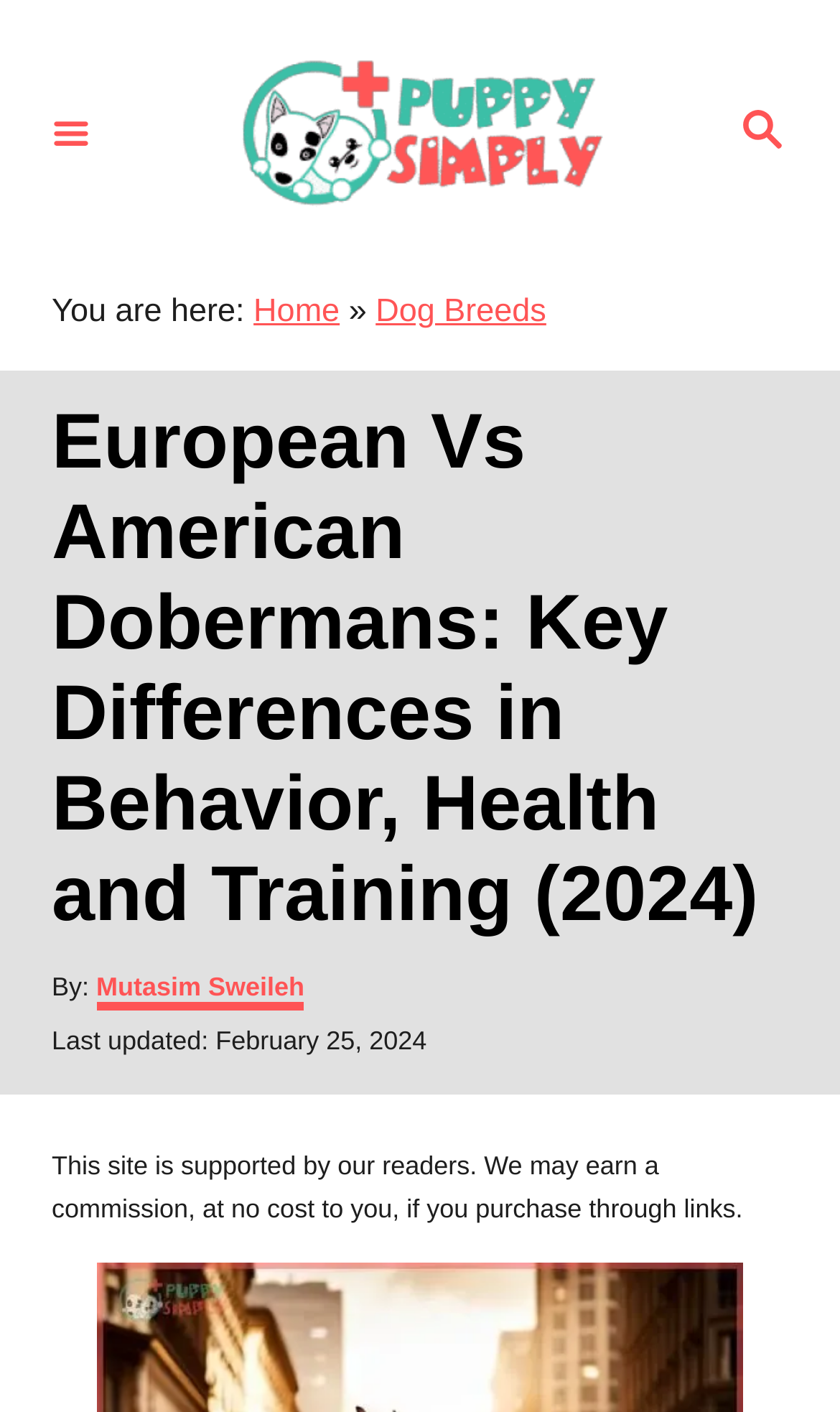Create a detailed summary of all the visual and textual information on the webpage.

The webpage is about European Doberman dogs, specifically comparing them to American Dobermans. At the top right corner, there is a search button with a magnifying glass icon, accompanied by a "PuppySimply" link and its corresponding image. On the top left corner, there is a menu button with a small icon.

Below the top section, there is a navigation bar with breadcrumbs, showing the user's current location on the website. The navigation bar contains links to the "Home" and "Dog Breeds" pages.

The main content of the webpage is headed by a title "European Vs American Dobermans: Key Differences in Behavior, Health and Training (2024)" which spans almost the entire width of the page. Below the title, there is a byline with the author's name, "Mutasim Sweileh", and the date the article was posted, "February 25, 2024". 

A disclaimer is placed at the bottom of the page, stating that the site earns commissions from purchases made through links on the page.